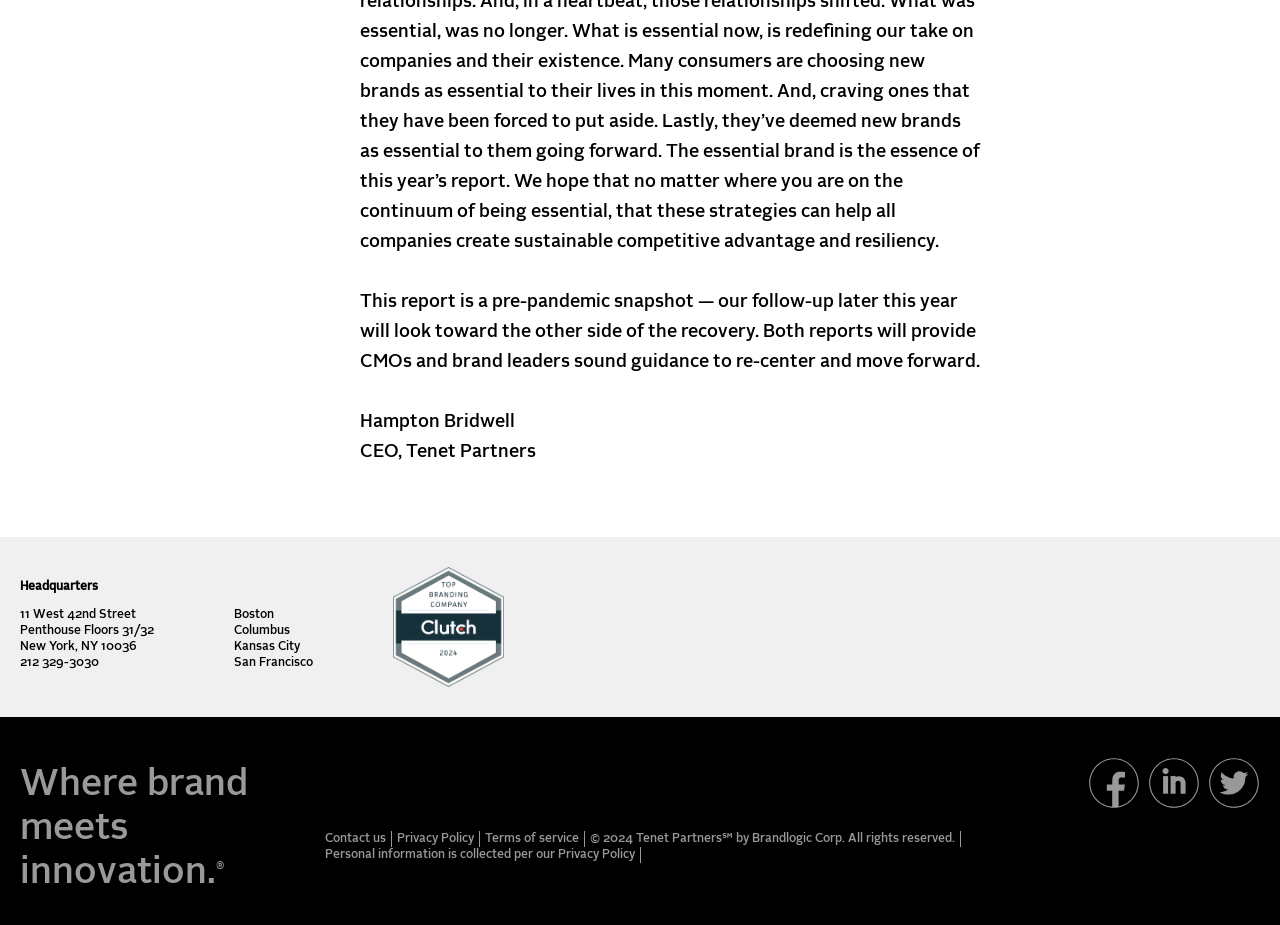Determine the bounding box coordinates of the clickable region to carry out the instruction: "Click on the Top Branding Company badge".

[0.307, 0.613, 0.394, 0.743]